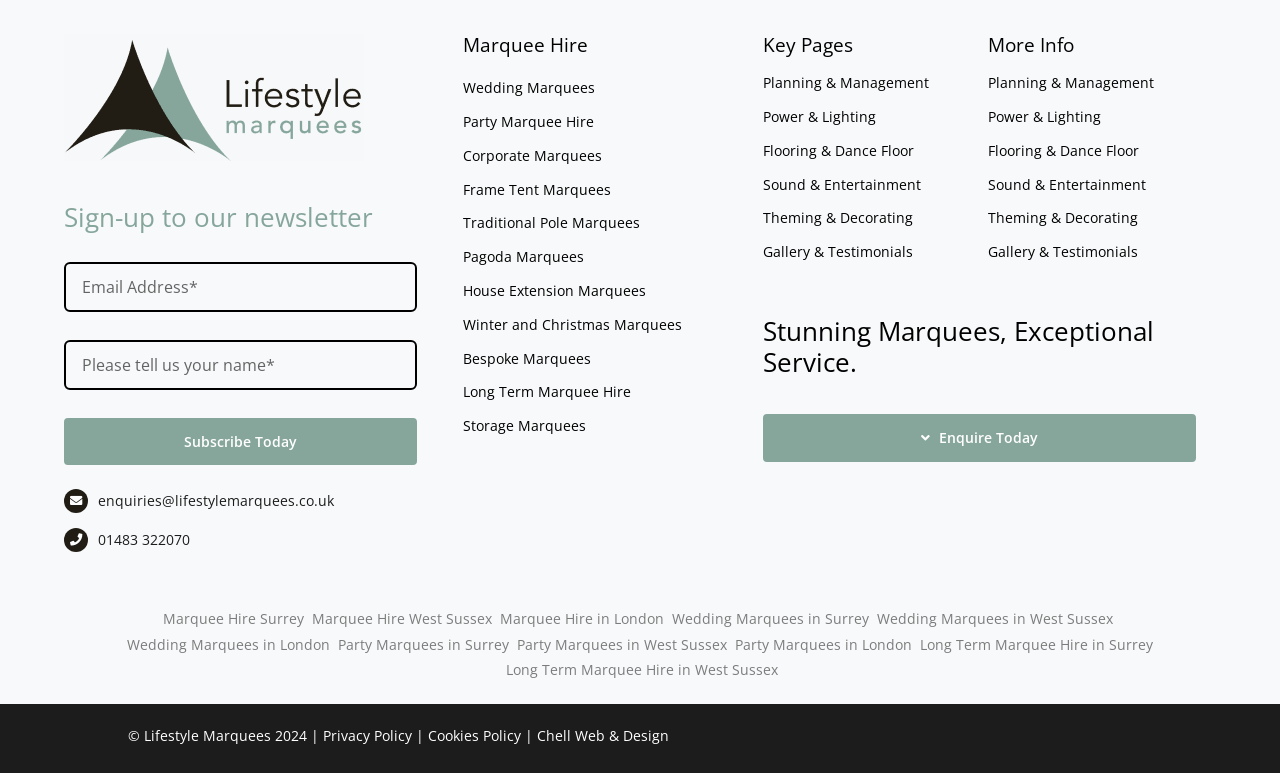What is the company name of the logo?
Refer to the image and give a detailed answer to the question.

The logo at the top left corner of the webpage has a text 'Lifestyle Marquees Logo', so the company name of the logo is Lifestyle Marquees.